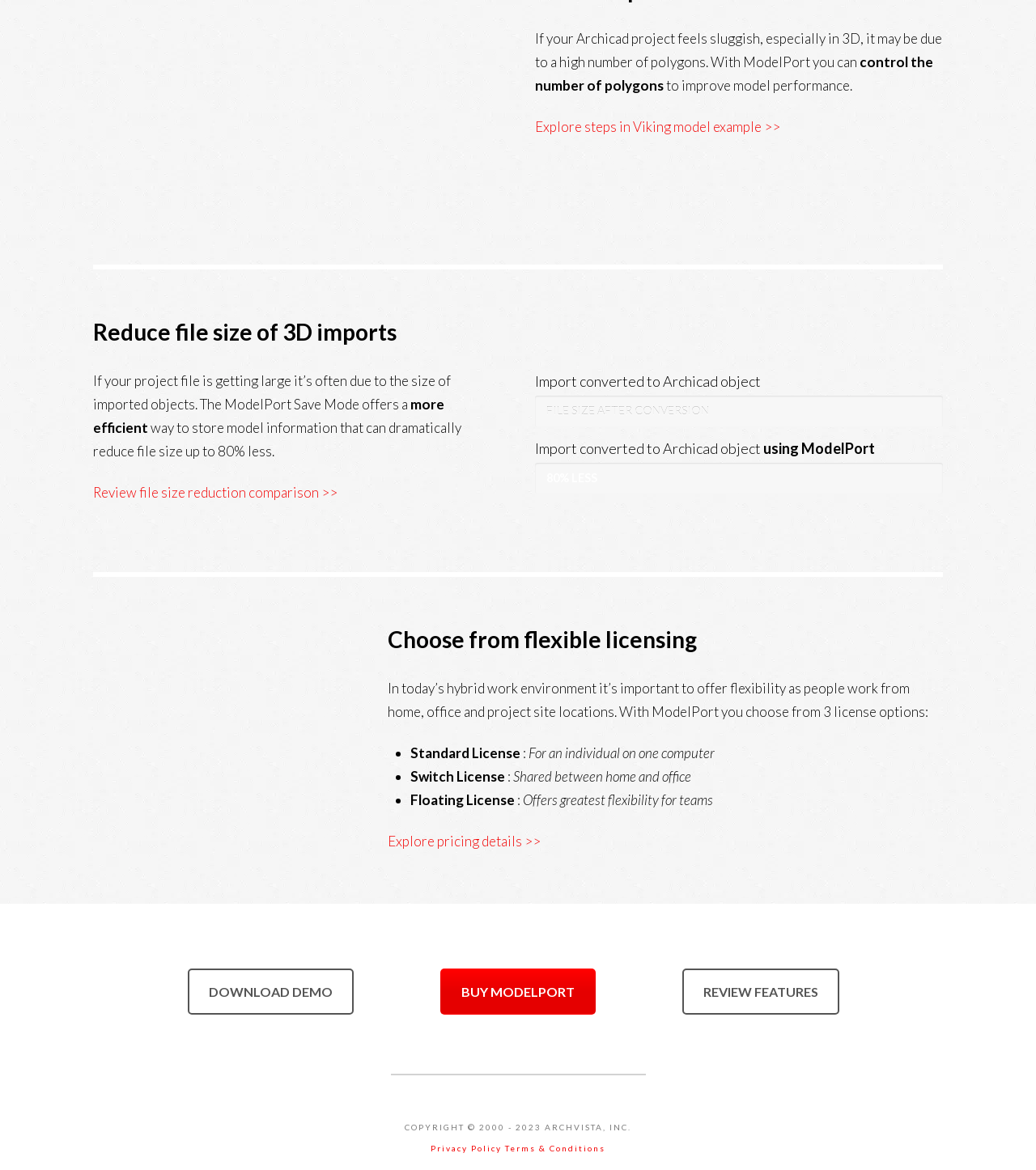Find the bounding box coordinates of the area to click in order to follow the instruction: "Download demo".

[0.181, 0.828, 0.341, 0.867]